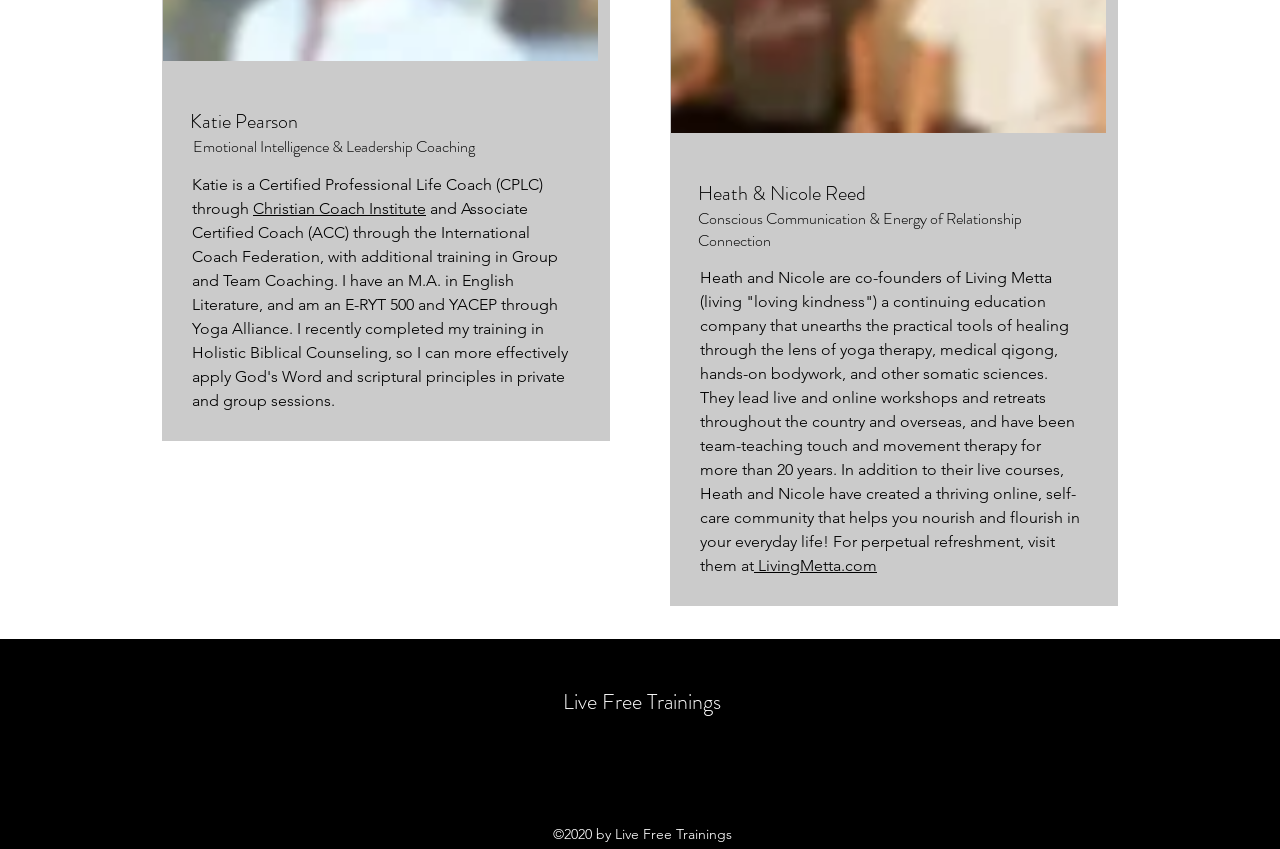Based on the image, please elaborate on the answer to the following question:
What is the purpose of Heath and Nicole's company?

Based on the text '...unearths the practical tools of healing through the lens of yoga therapy, medical qigong, hands-on bodywork, and other somatic sciences...', we can infer that the purpose of Heath and Nicole's company, Living Metta, is to provide healing through yoga therapy and other somatic sciences.